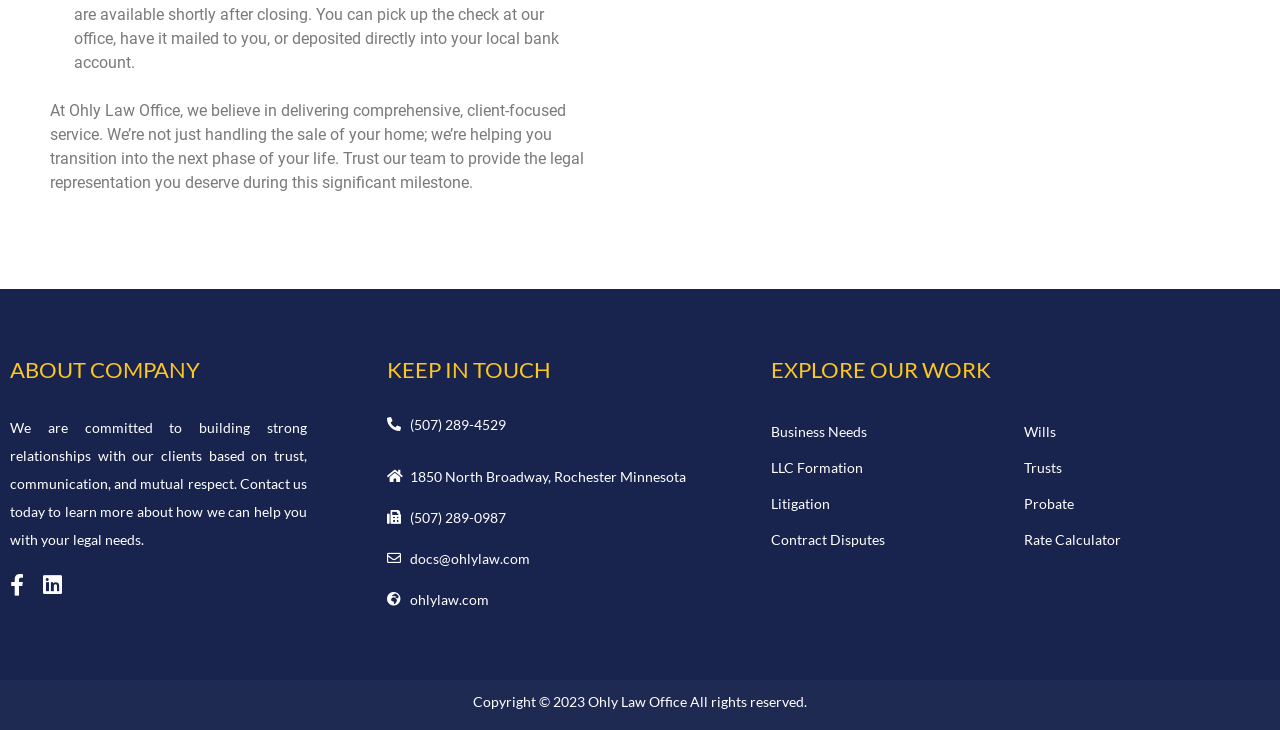Please locate the bounding box coordinates for the element that should be clicked to achieve the following instruction: "Visit the website". Ensure the coordinates are given as four float numbers between 0 and 1, i.e., [left, top, right, bottom].

[0.302, 0.806, 0.587, 0.835]